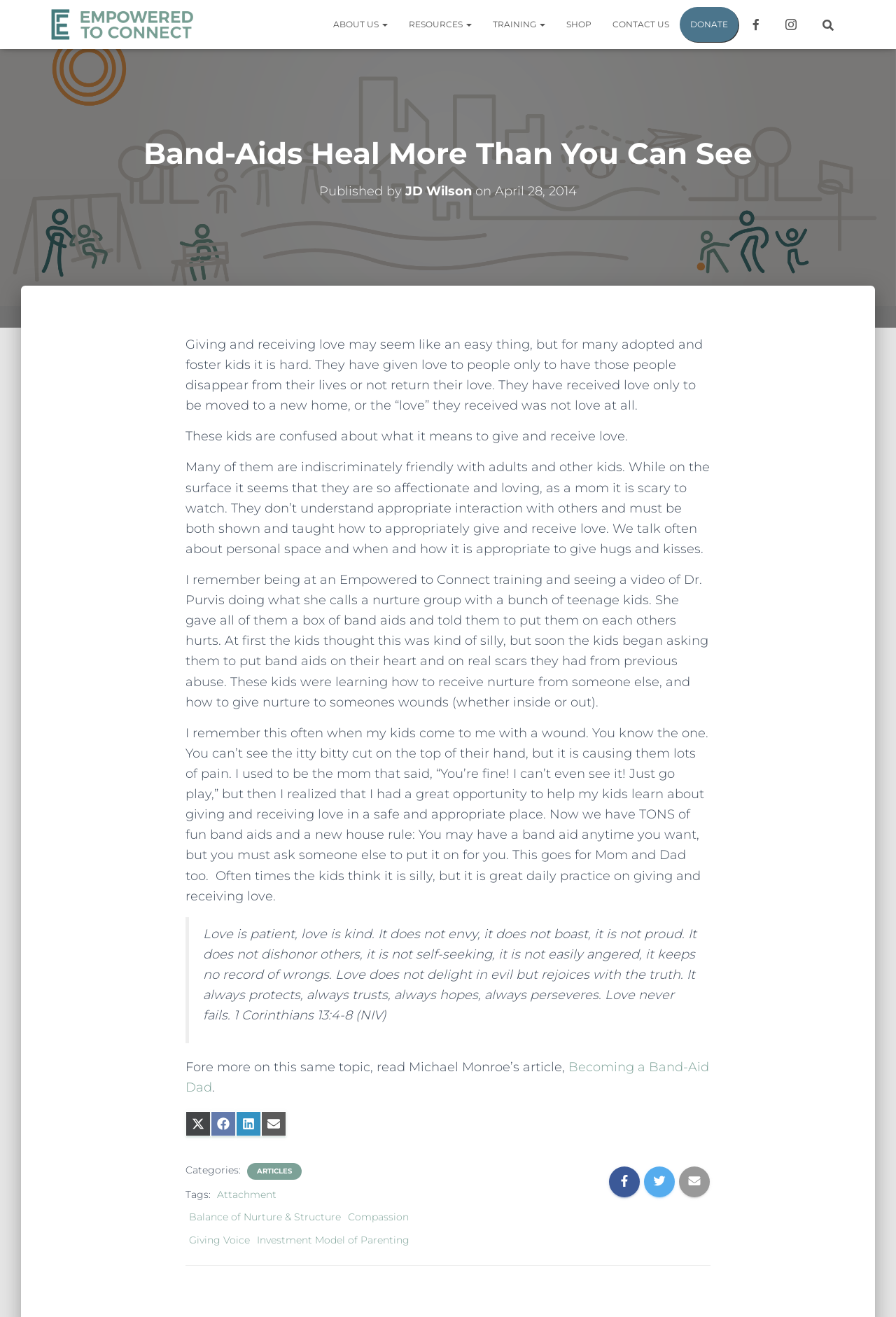Provide the bounding box coordinates of the HTML element this sentence describes: "Share on Email".

[0.291, 0.843, 0.32, 0.863]